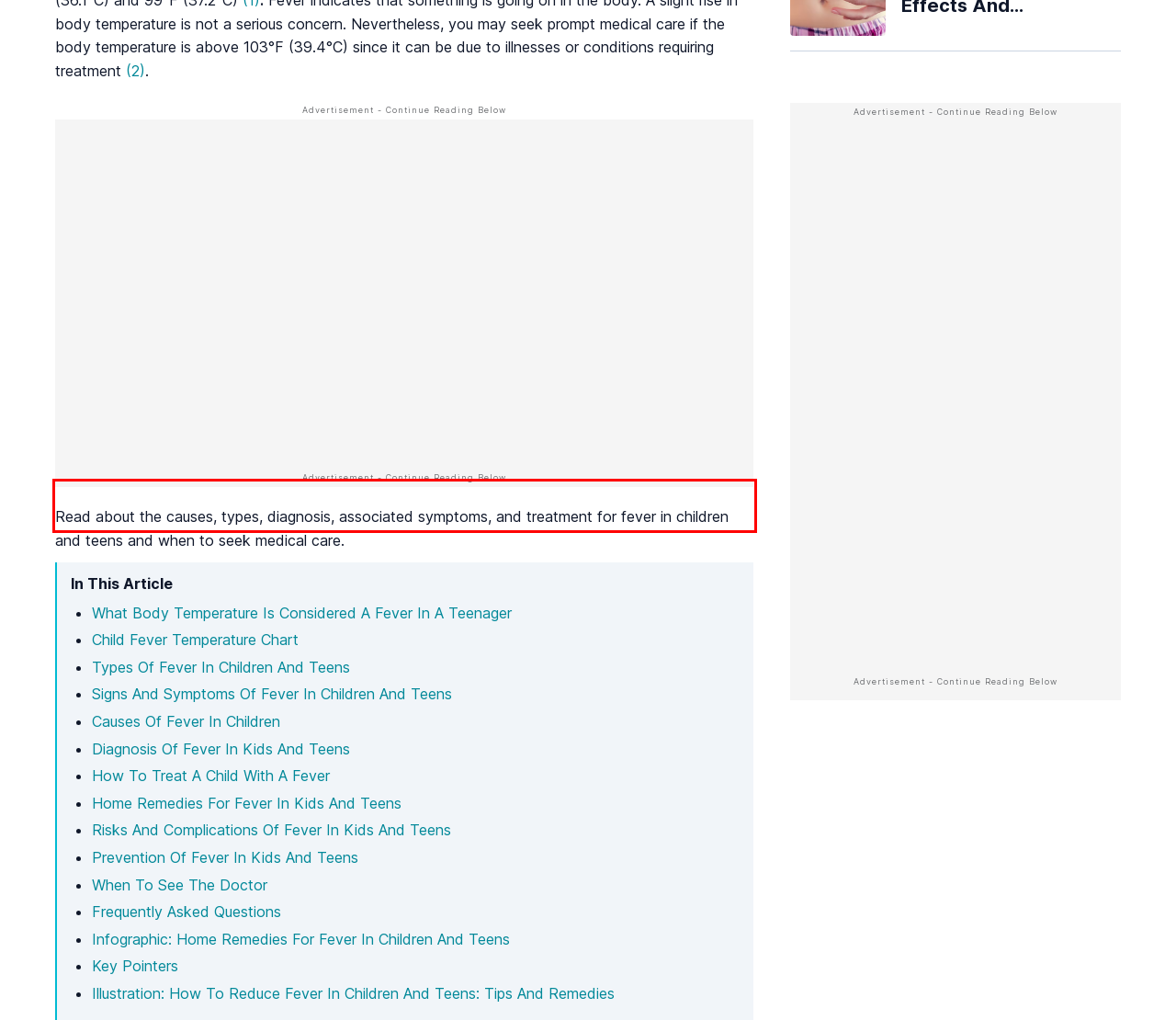Inspect the webpage screenshot that has a red bounding box and use OCR technology to read and display the text inside the red bounding box.

Read about the causes, types, diagnosis, associated symptoms, and treatment for fever in children and teens and when to seek medical care.